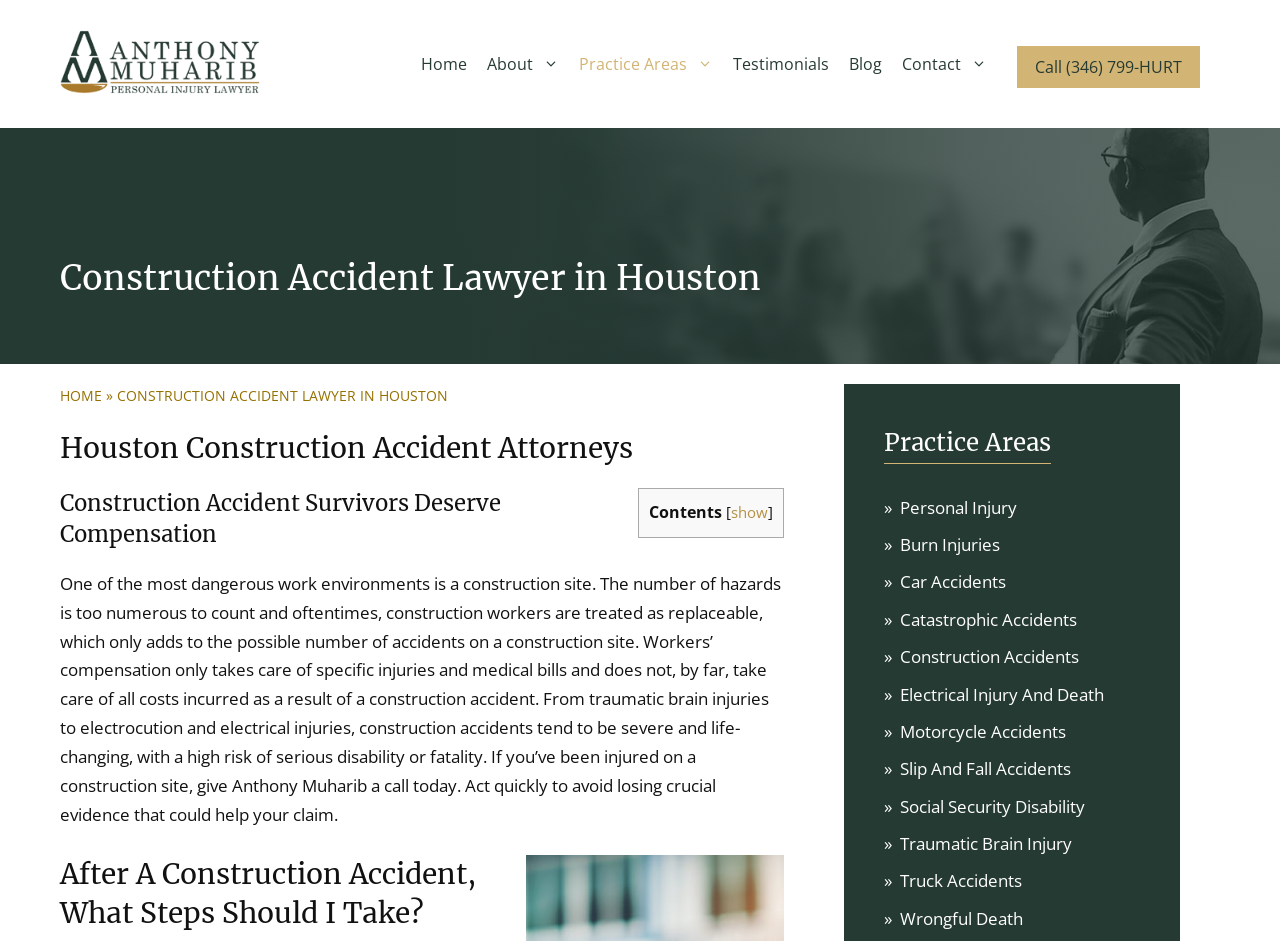What should you do after a construction accident?
Based on the image, give a concise answer in the form of a single word or short phrase.

Call the lawyer